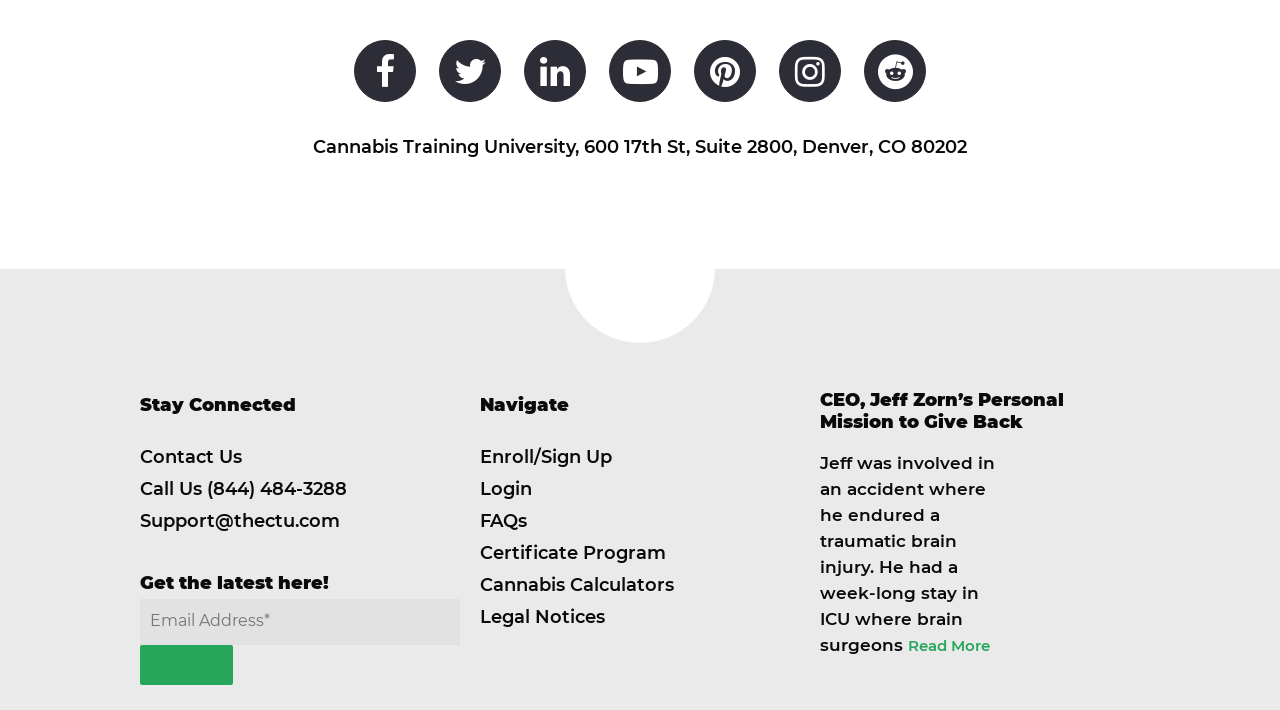What is the address of Cannabis Training University?
Refer to the screenshot and deliver a thorough answer to the question presented.

I found the address by looking at the StaticText element with ID 1471, which contains the text 'Cannabis Training University, 600 17th St, Suite 2800, Denver, CO 80202'.